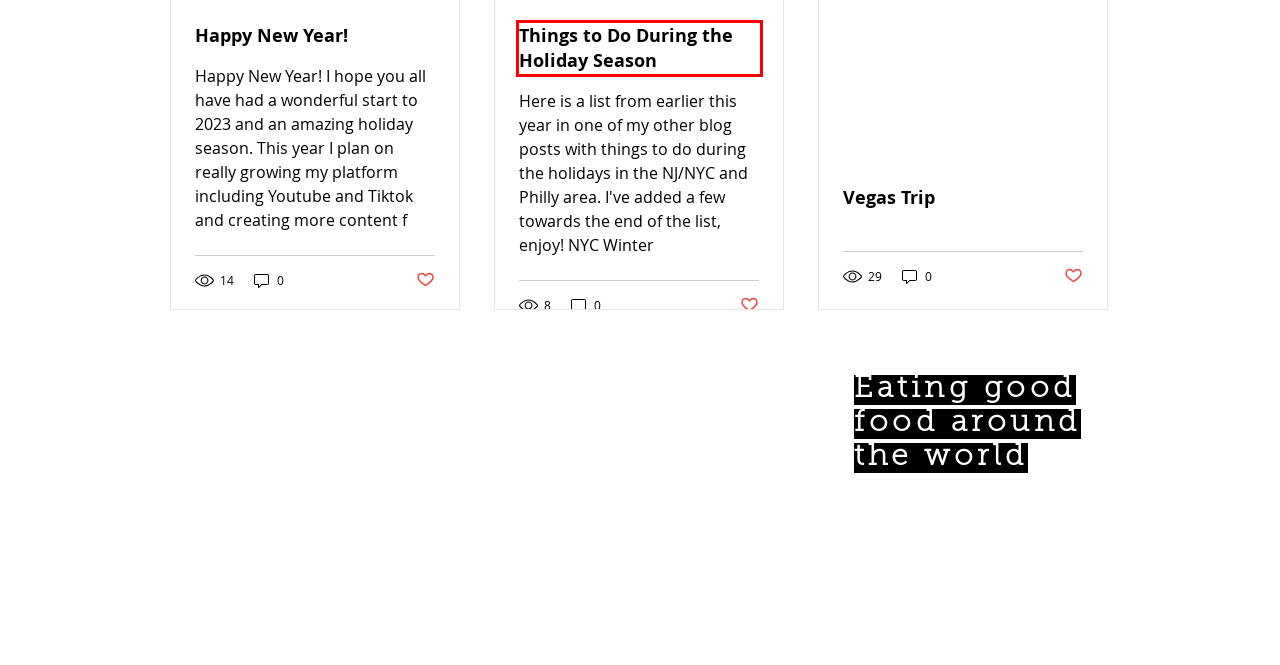You are presented with a screenshot of a webpage that includes a red bounding box around an element. Determine which webpage description best matches the page that results from clicking the element within the red bounding box. Here are the candidates:
A. #nicolapastafresca
B. Vegas Trip
C. Food | Eatingwithtayyy
D. #eatingwithtayyy
E. BLOG | Eatingwithtayyy
F. Happy New Year!
G. Things to Do During the Holiday Season
H. Fresh Pasta | Farmers Market | Nicola's Pasta Fresca | United States

G